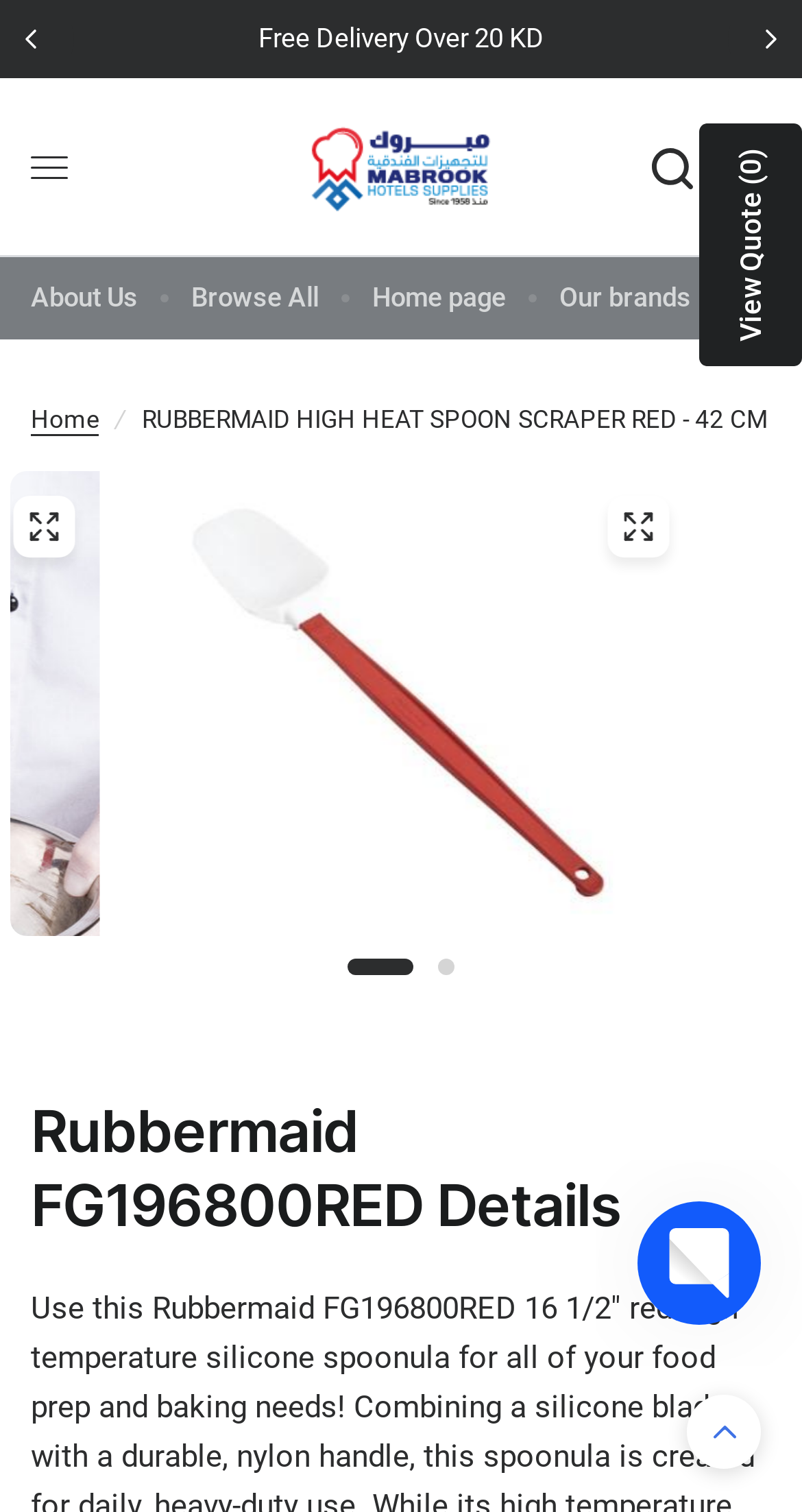Using the provided element description: "Home", determine the bounding box coordinates of the corresponding UI element in the screenshot.

[0.038, 0.266, 0.123, 0.292]